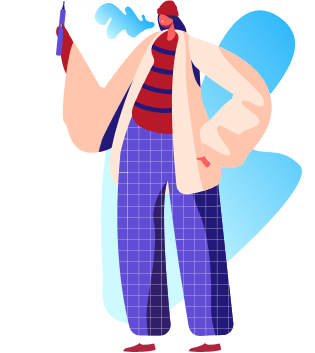Paint a vivid picture with your words by describing the image in detail.

The image features a stylized illustration of a person confidently holding a vape pen, dressed in a cozy, oversized cream-colored outer garment over a striped red and blue top. They are also wearing wide, plaid-patterned pants that add a vibrant touch to their casual look. Wisps of vapor elegantly rise around them, suggesting they are actively vaping. The background includes soft, abstract shapes in light blue, enhancing the modern and relaxed vibe of the scene, which reflects the popularity and lifestyle associated with disposable vape pens. This imagery aligns with the emphasis on vibrant flavors and simplicity offered by products like the Fume Extra disposable vape.